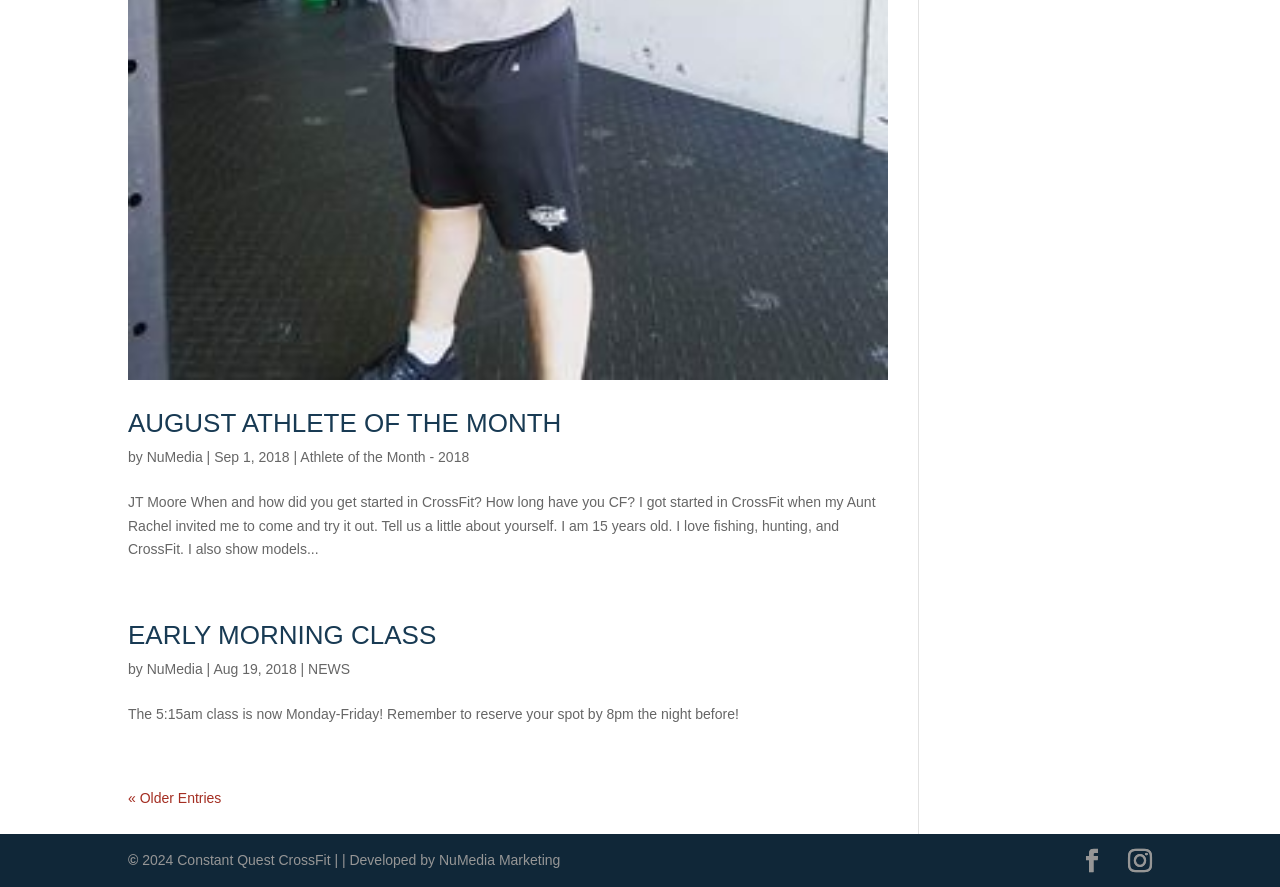Pinpoint the bounding box coordinates of the element to be clicked to execute the instruction: "Read the article about JT Moore".

[0.1, 0.557, 0.684, 0.628]